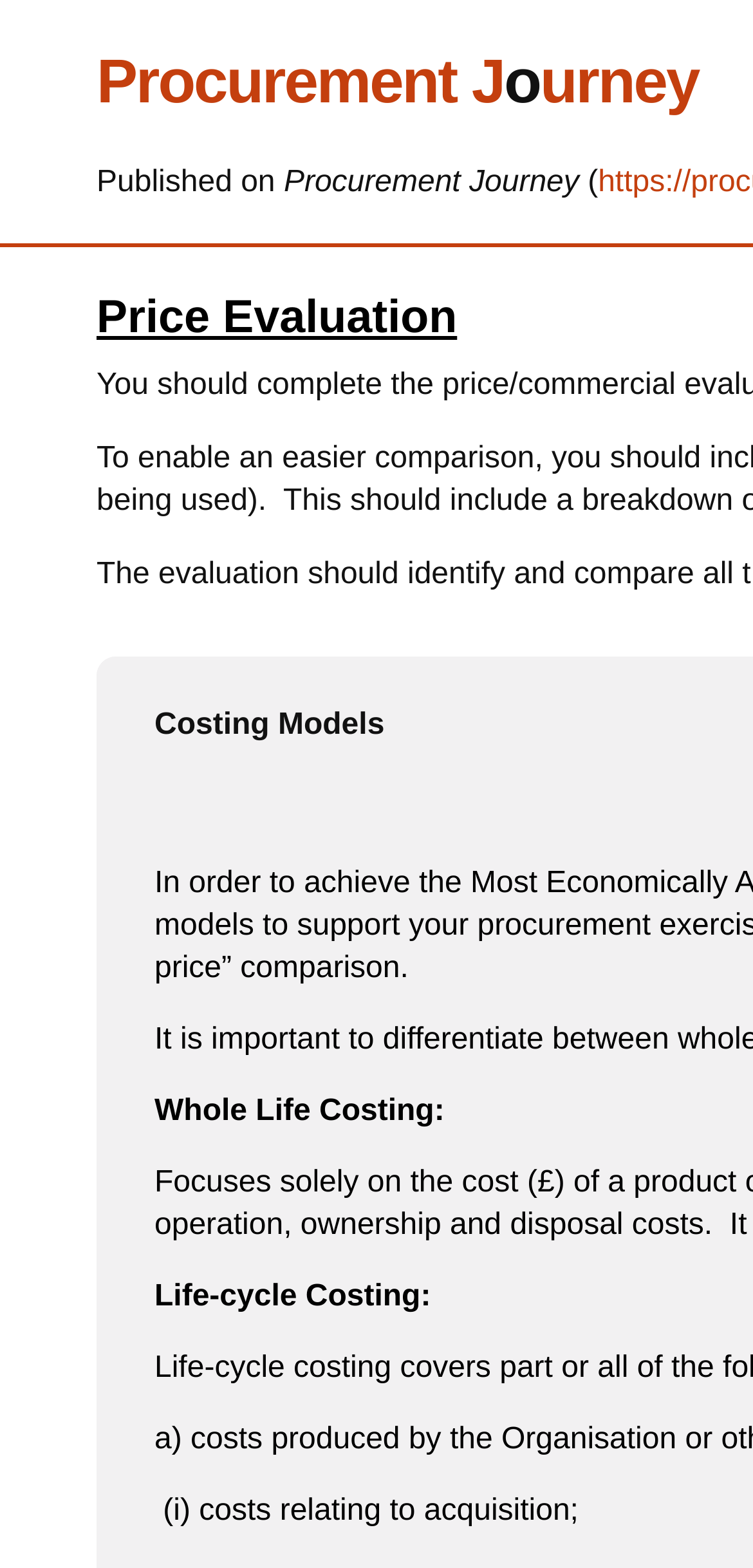What is the focus of the procurement journey?
Refer to the image and provide a concise answer in one word or phrase.

Price Evaluation